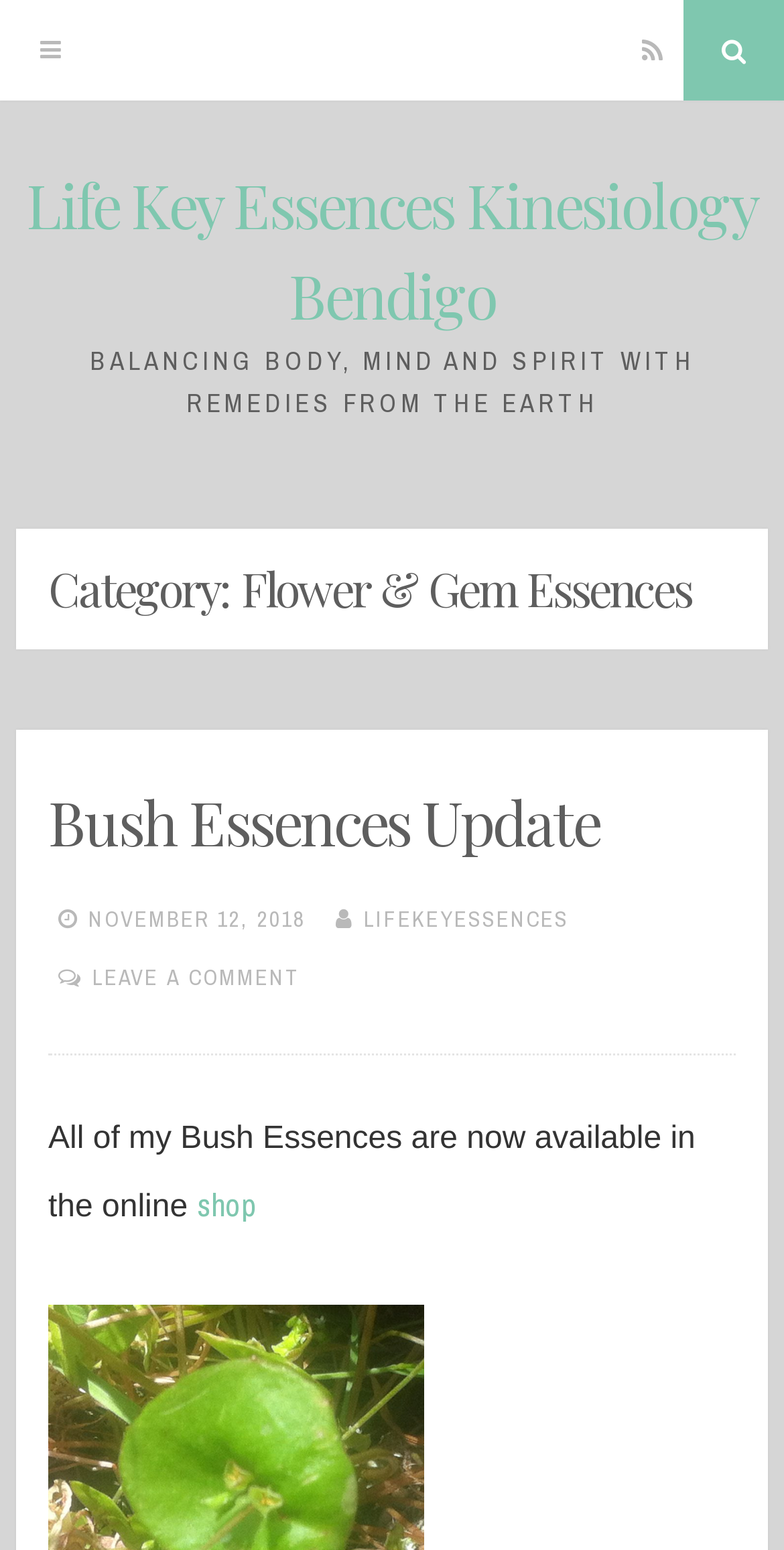Show the bounding box coordinates for the HTML element as described: "Life Key Essences Kinesiology Bendigo".

[0.033, 0.106, 0.967, 0.217]